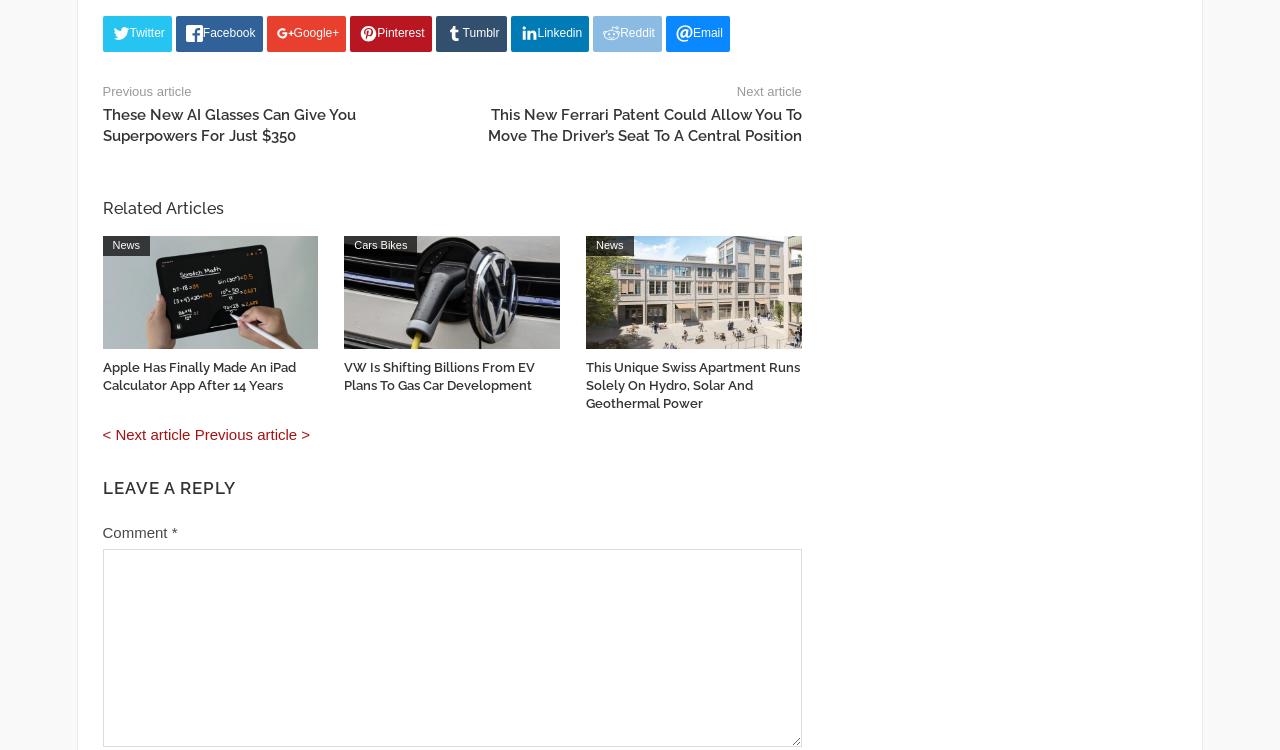Provide a brief response in the form of a single word or phrase:
What is the title of the first article?

These New AI Glasses Can Give You Superpowers For Just $350